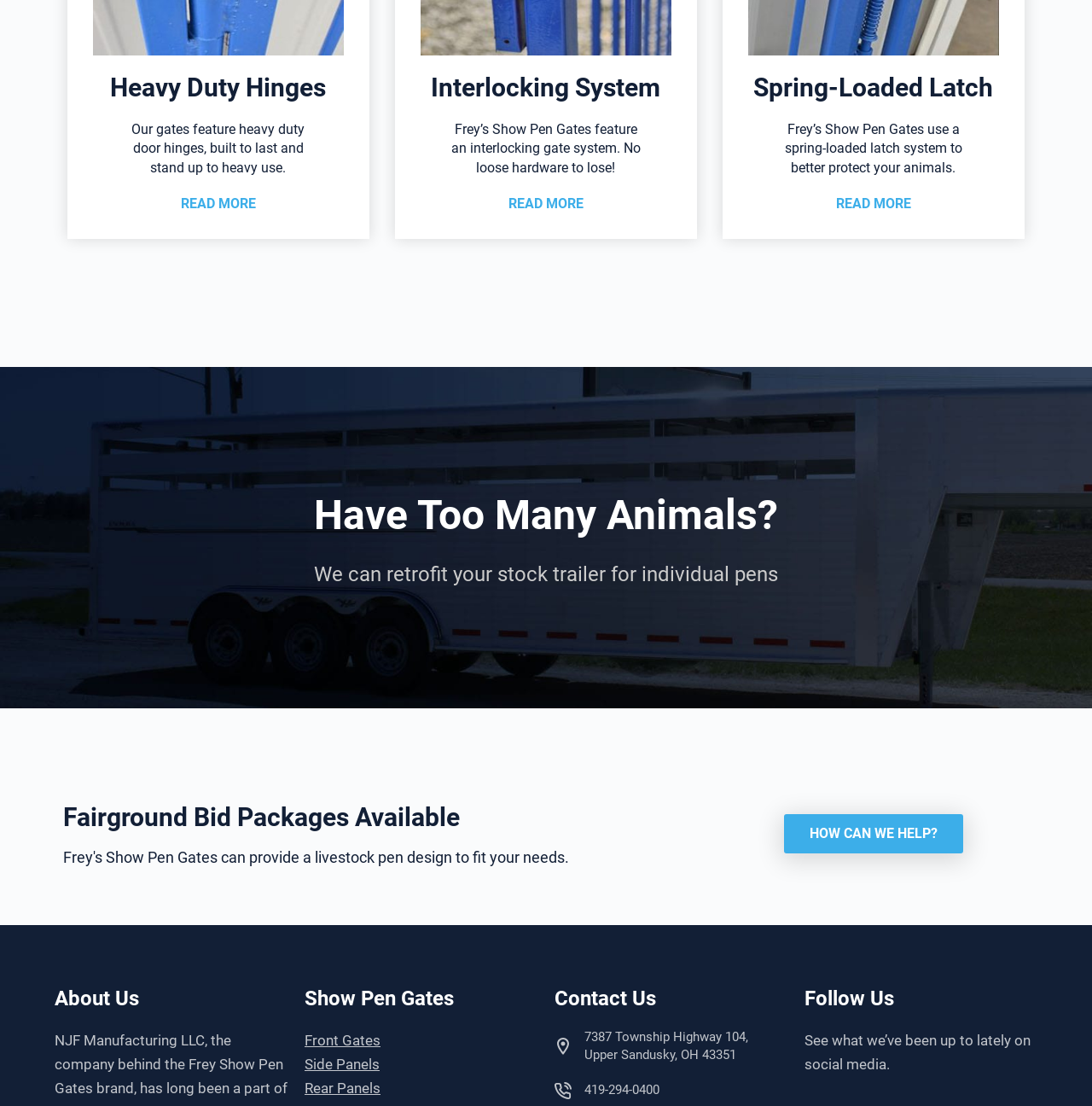Please reply to the following question using a single word or phrase: 
What is the address of Frey's Show Pen Gates?

7387 Township Highway 104, Upper Sandusky, OH 43351